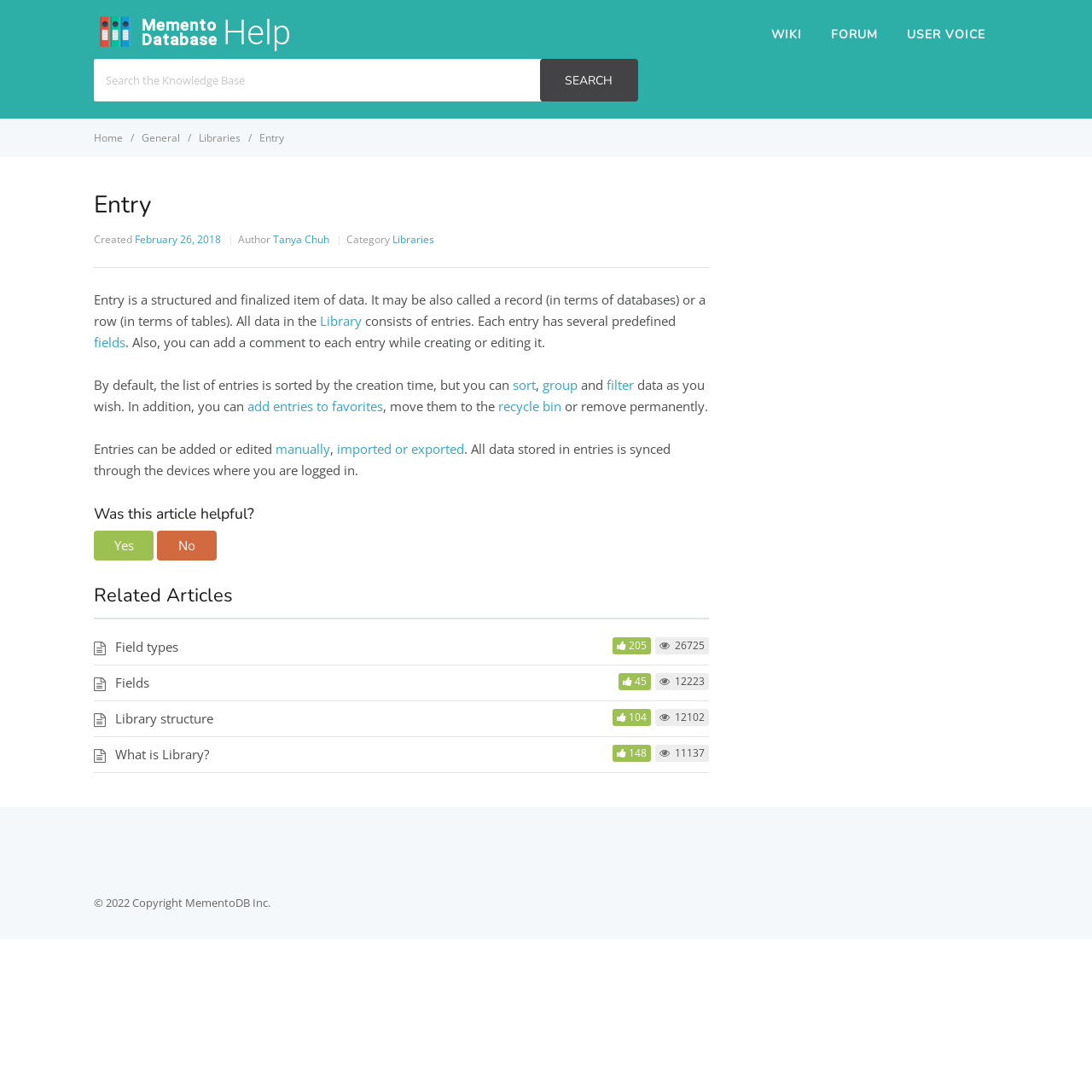Explain the webpage in detail, including its primary components.

This webpage is about the "Entry" concept in Memento Database Help. At the top, there is a layout table with a link to "Memento Database Help" accompanied by an image, and three more links to "WIKI", "FORUM", and "USER VOICE" aligned horizontally. Below this, there is a search bar with a "Search For" label, a text box, and a "SEARCH" button.

On the left side, there are several links to navigate to different sections, including "Home", "General", "Libraries", and "Entry". The main content area is divided into two sections. The top section has a heading "Entry" and provides information about what an entry is, including its creation time, author, and category. There are also links to related concepts like "Library" and "fields".

The bottom section has a heading "Was this article helpful?" with two links to provide feedback, "Yes" and "No". Below this, there is a section titled "Related Articles" with four links to related topics, including "Field types", "Fields", "Library structure", and "What is Library?", each accompanied by two static text elements displaying numbers.

At the very bottom of the page, there is a copyright notice "© 2022 Copyright MementoDB Inc."